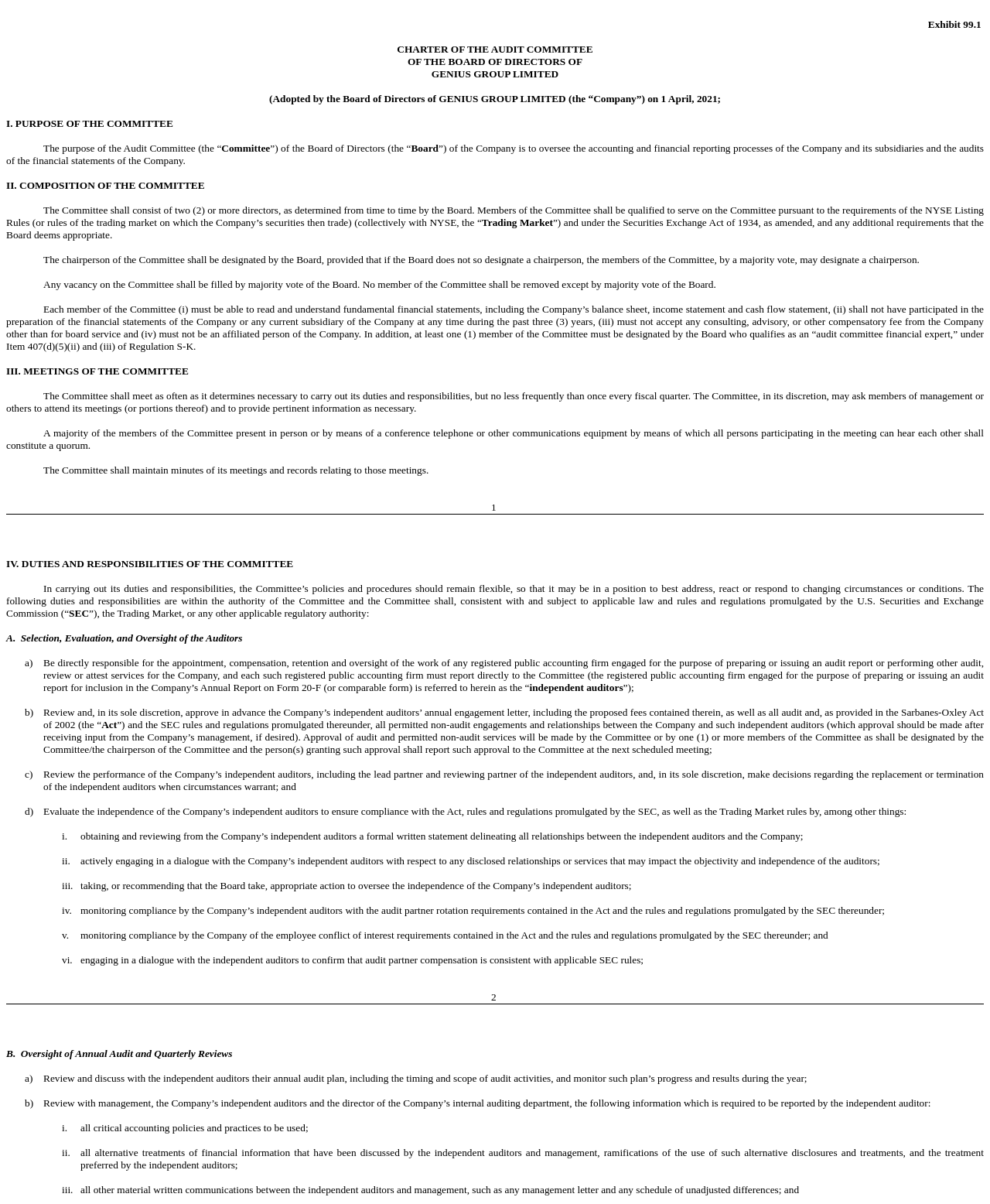Give a succinct answer to this question in a single word or phrase: 
What is the role of the independent auditors?

Prepare or issue an audit report